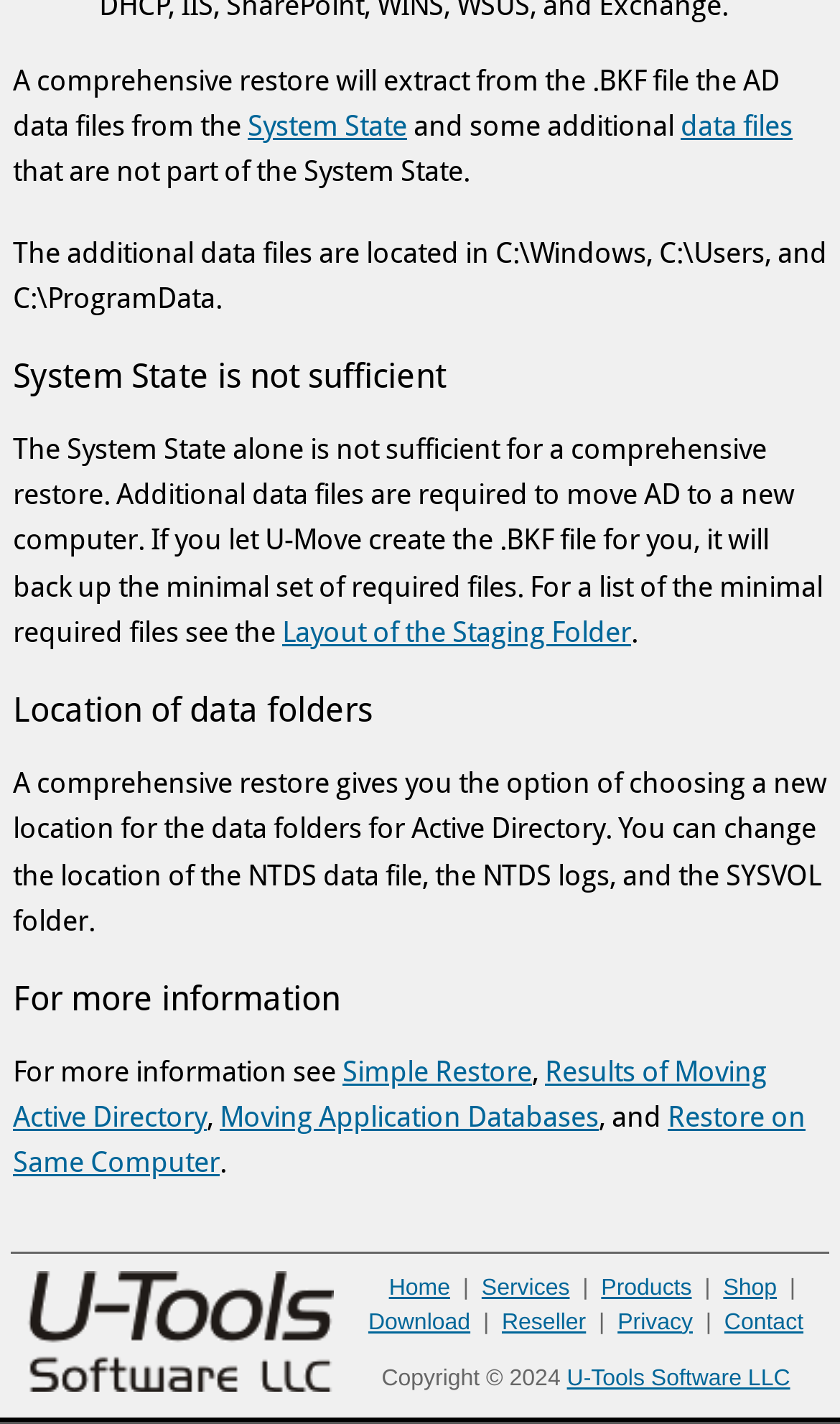Please locate the bounding box coordinates of the element's region that needs to be clicked to follow the instruction: "Click on the 'data files' link". The bounding box coordinates should be provided as four float numbers between 0 and 1, i.e., [left, top, right, bottom].

[0.81, 0.077, 0.944, 0.1]